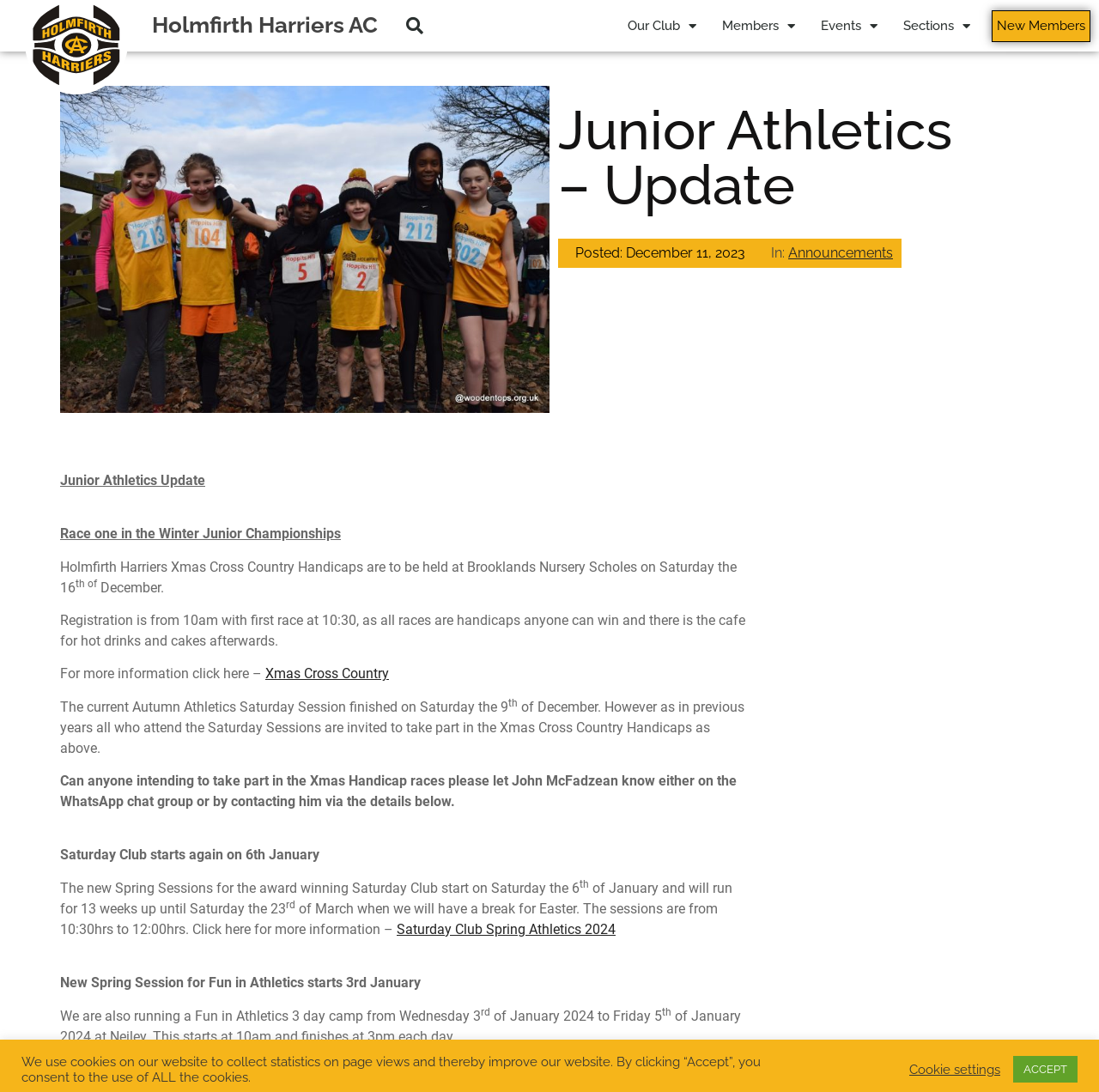Locate the bounding box coordinates of the UI element described by: "Our Club". Provide the coordinates as four float numbers between 0 and 1, formatted as [left, top, right, bottom].

[0.559, 0.0, 0.645, 0.047]